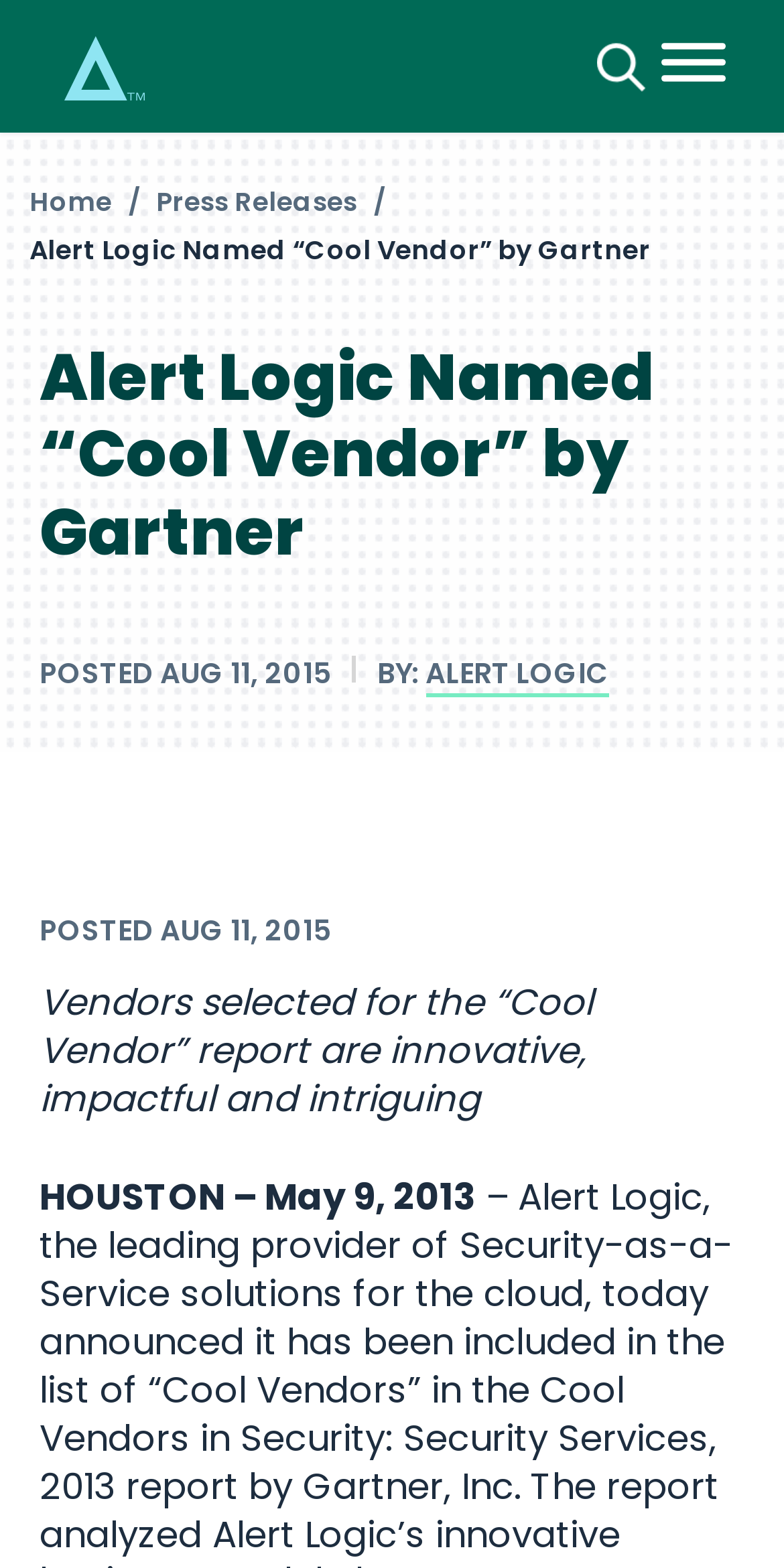Give a one-word or short-phrase answer to the following question: 
What is the date of the press release?

AUG 11, 2015